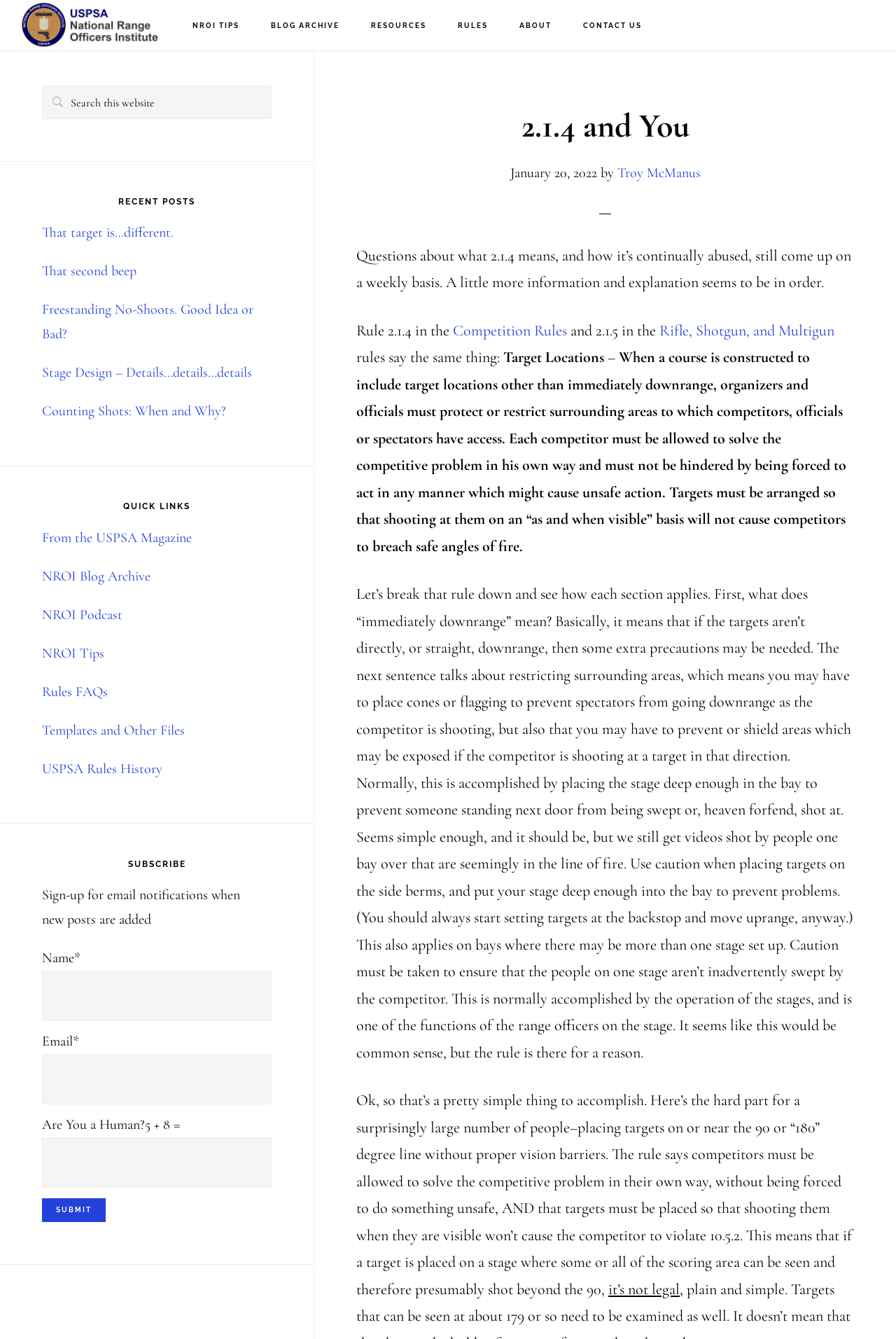Find the bounding box coordinates of the clickable element required to execute the following instruction: "Read the '2.1.4 and You' article". Provide the coordinates as four float numbers between 0 and 1, i.e., [left, top, right, bottom].

[0.398, 0.079, 0.953, 0.11]